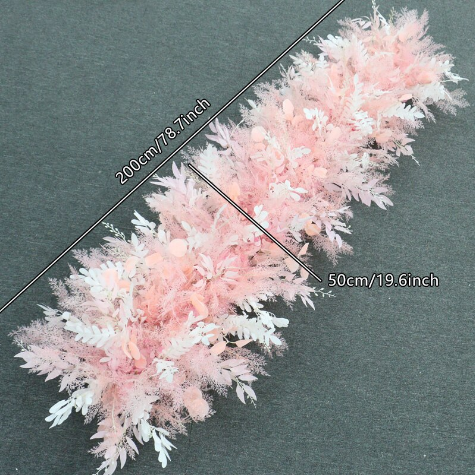What is the purpose of the flower wedding cake topper?
Look at the image and respond with a one-word or short-phrase answer.

To add romance and natural beauty